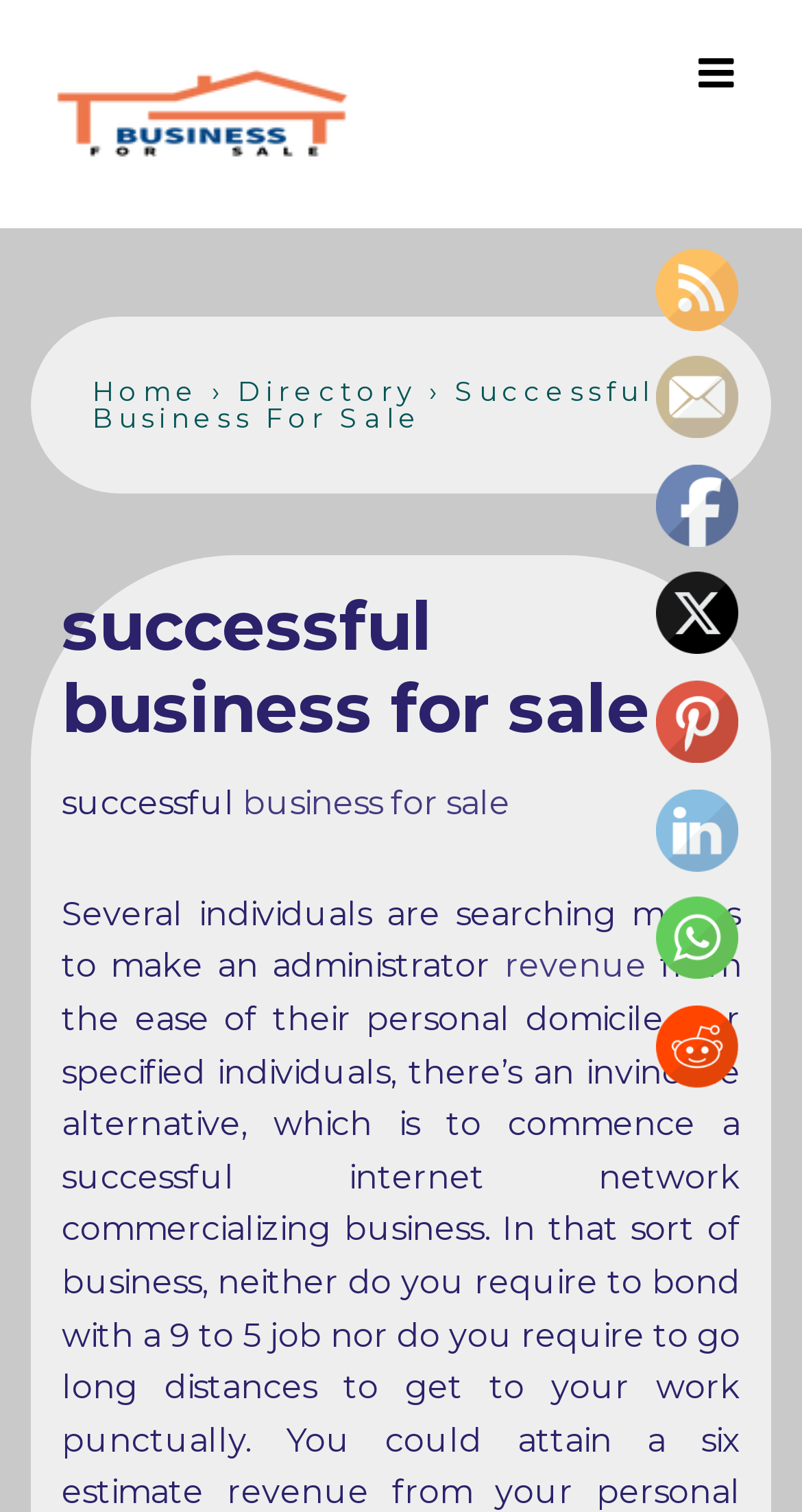Locate the bounding box coordinates of the element to click to perform the following action: 'View business for sale'. The coordinates should be given as four float values between 0 and 1, in the form of [left, top, right, bottom].

[0.303, 0.518, 0.477, 0.544]